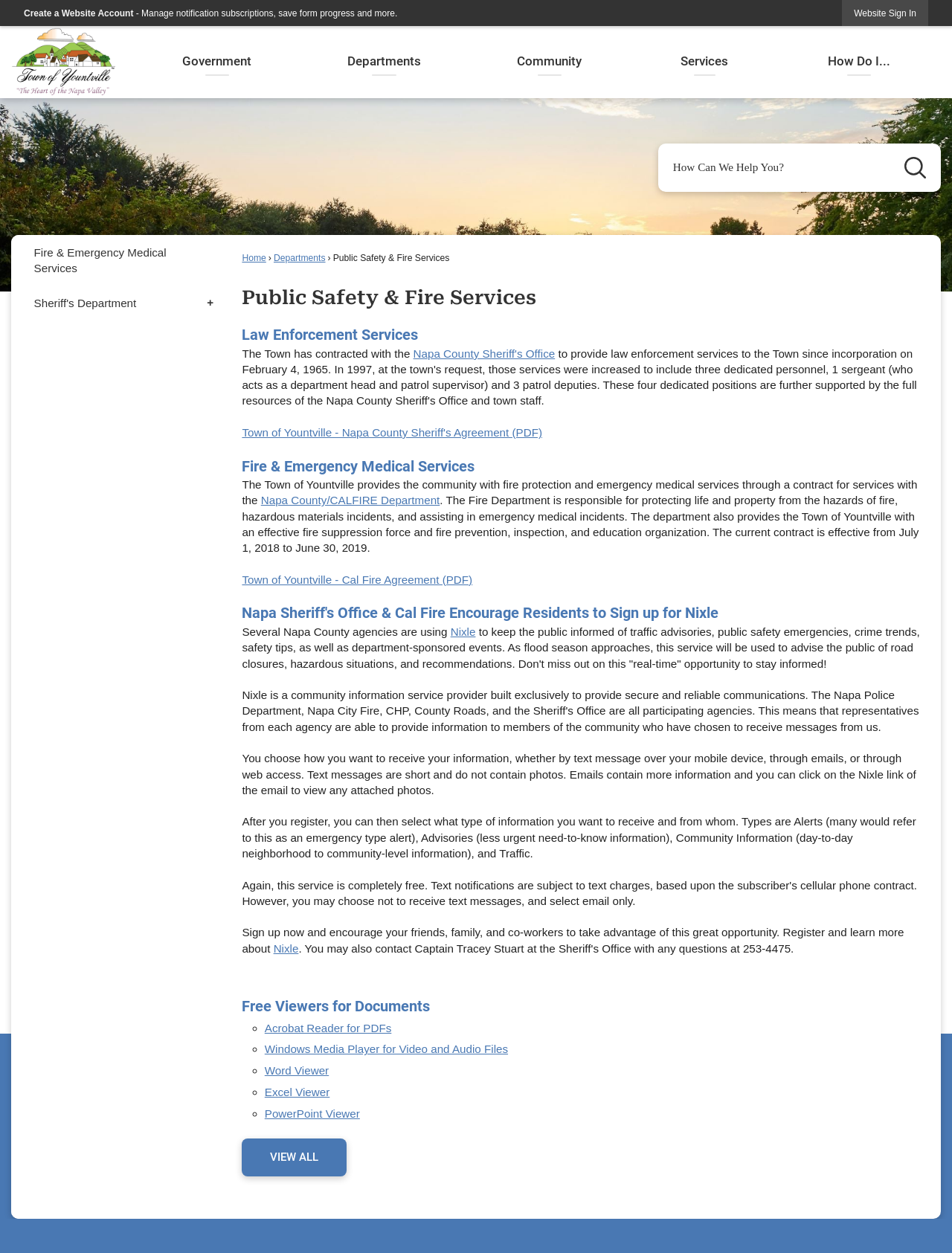Determine the bounding box coordinates for the clickable element required to fulfill the instruction: "Sign in to the website". Provide the coordinates as four float numbers between 0 and 1, i.e., [left, top, right, bottom].

[0.885, 0.0, 0.975, 0.021]